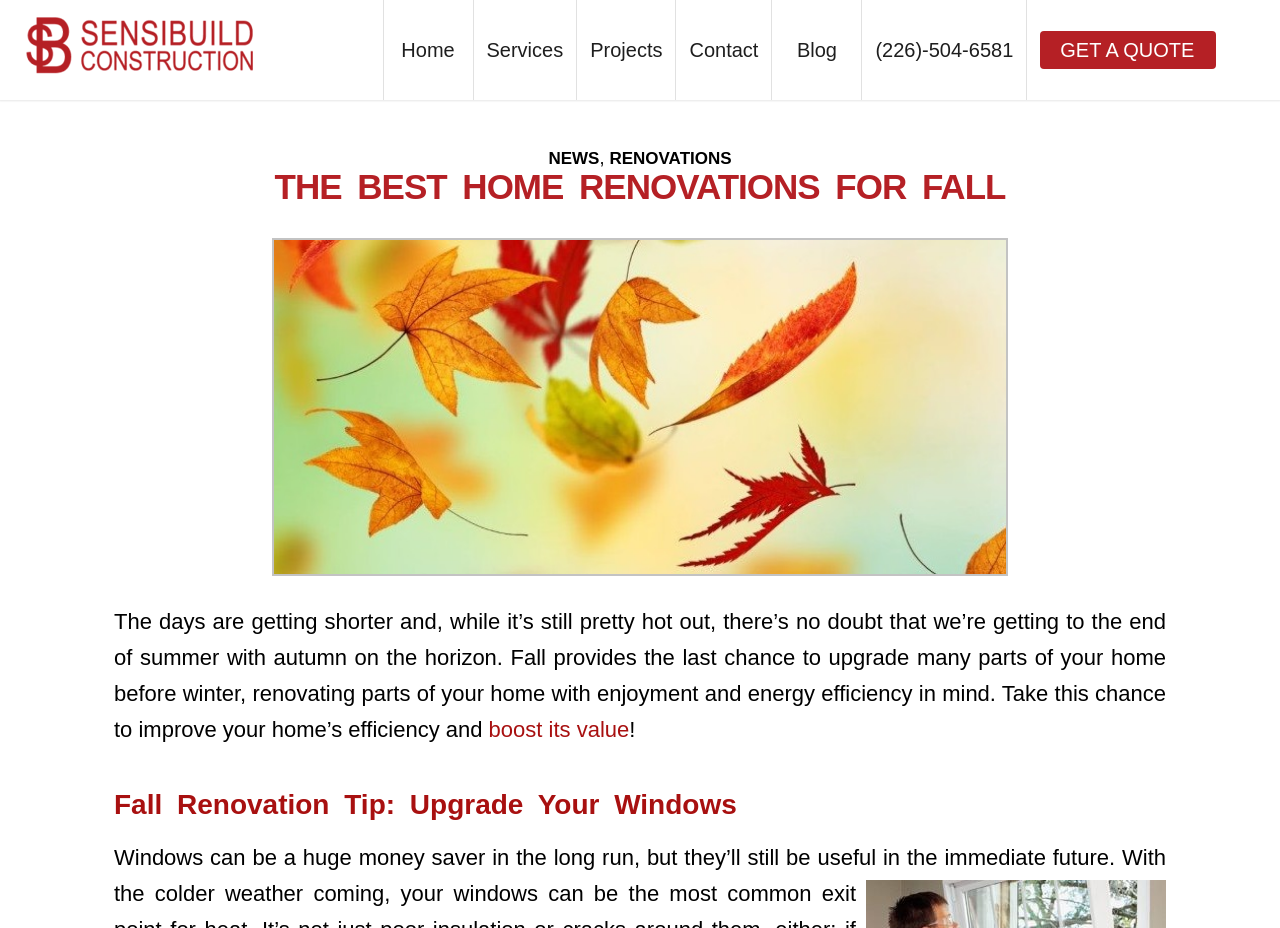Please answer the following question using a single word or phrase: What is the purpose of the 'GET A QUOTE' button?

To request a quote